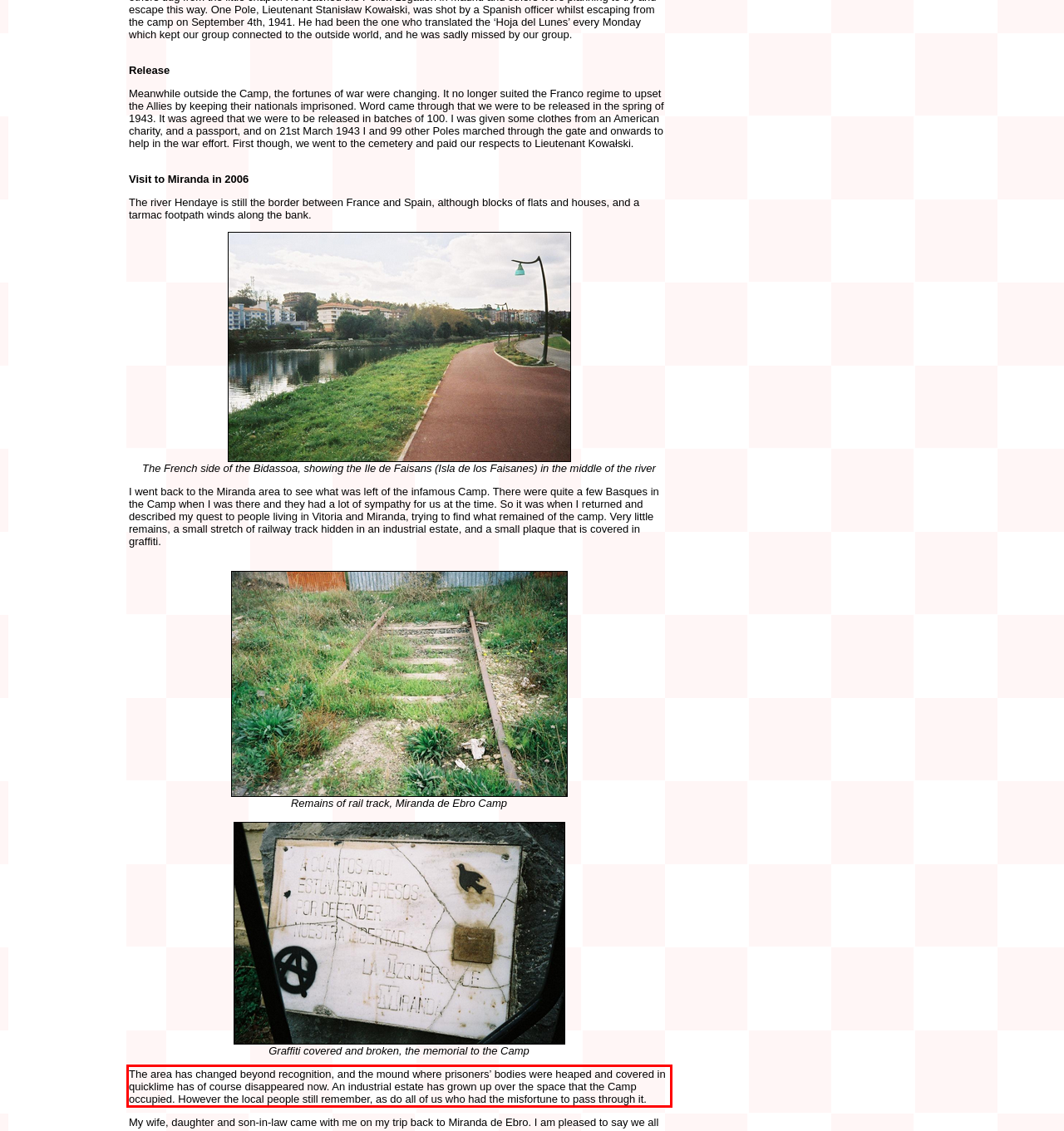Examine the webpage screenshot and use OCR to recognize and output the text within the red bounding box.

The area has changed beyond recognition, and the mound where prisoners’ bodies were heaped and covered in quicklime has of course disappeared now. An industrial estate has grown up over the space that the Camp occupied. However the local people still remember, as do all of us who had the misfortune to pass through it.